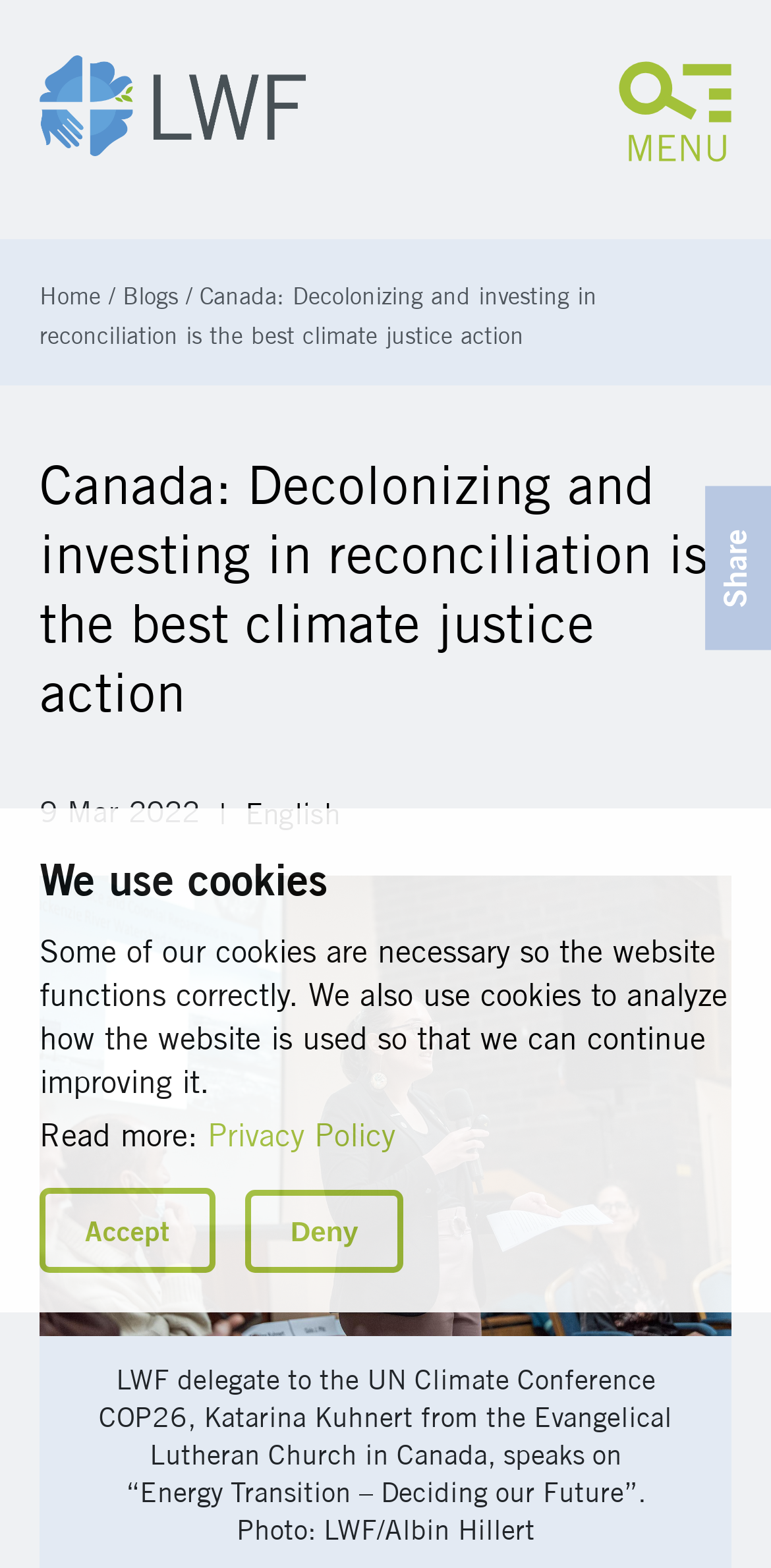Please find the bounding box coordinates for the clickable element needed to perform this instruction: "Read the blog post".

[0.051, 0.179, 0.774, 0.223]